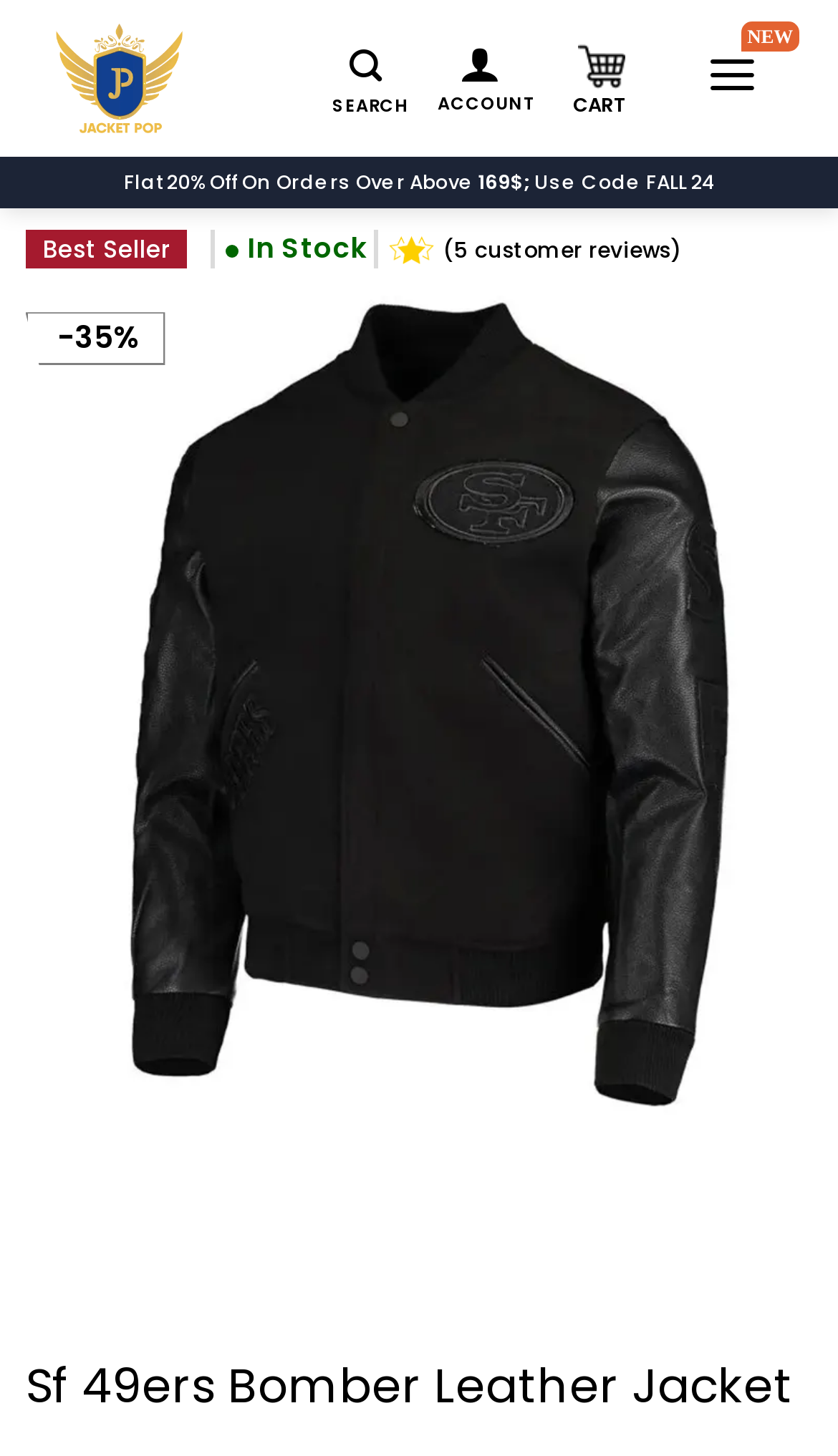Given the webpage screenshot, identify the bounding box of the UI element that matches this description: "(5 customer reviews)".

[0.528, 0.161, 0.813, 0.183]